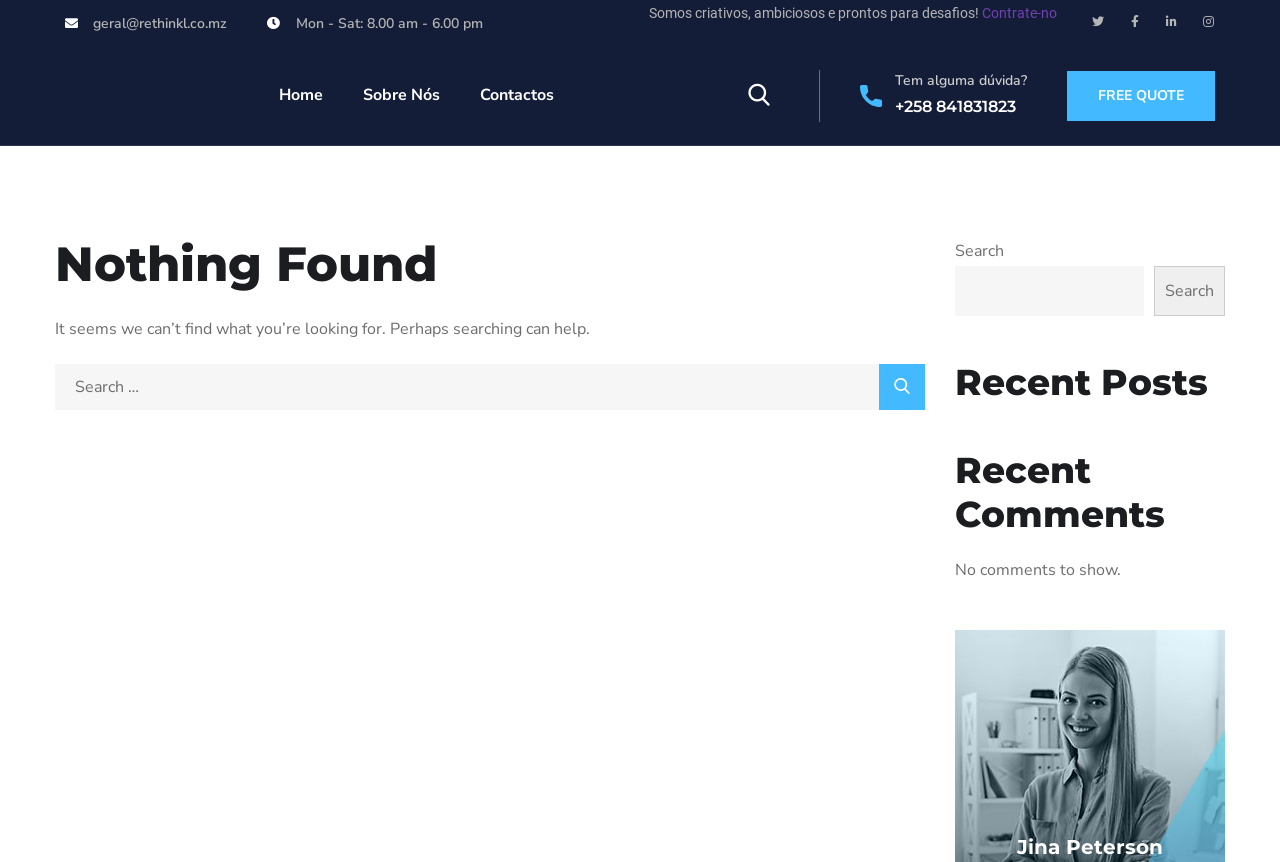Mark the bounding box of the element that matches the following description: "free quote".

[0.834, 0.082, 0.949, 0.14]